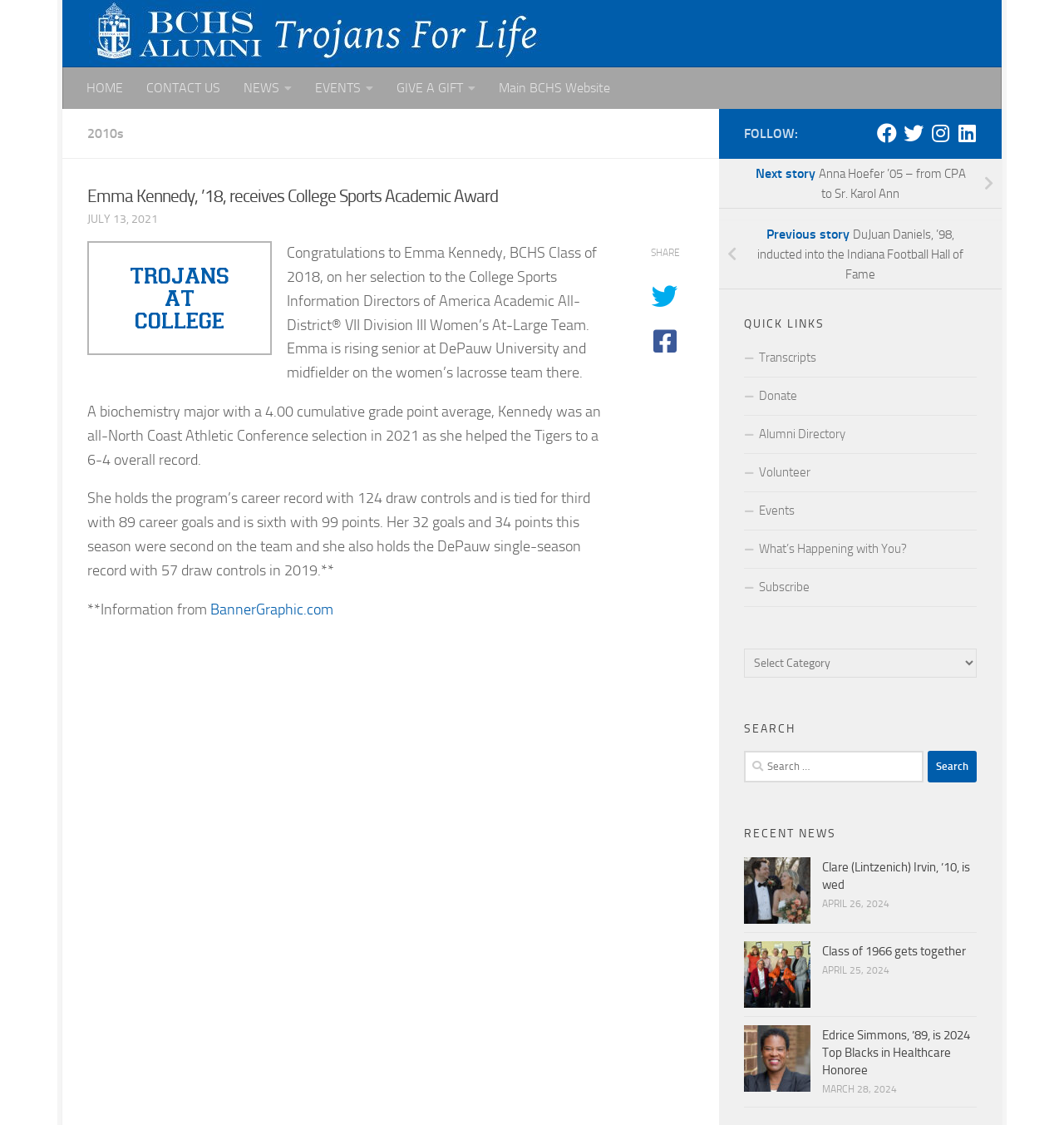Find the bounding box coordinates of the element I should click to carry out the following instruction: "Search for alumni news".

[0.699, 0.667, 0.918, 0.695]